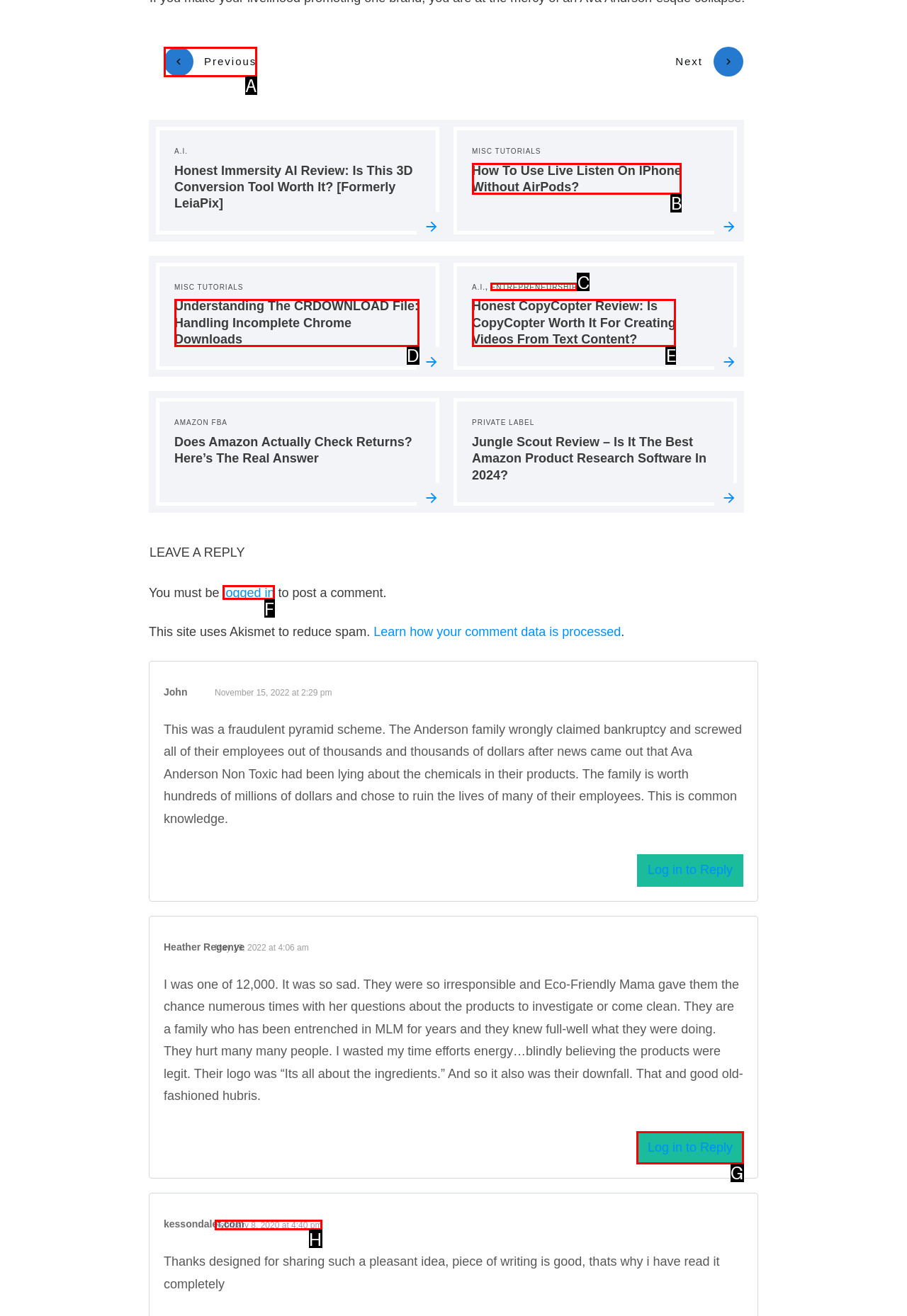Please identify the UI element that matches the description: Entrepreneurship
Respond with the letter of the correct option.

C